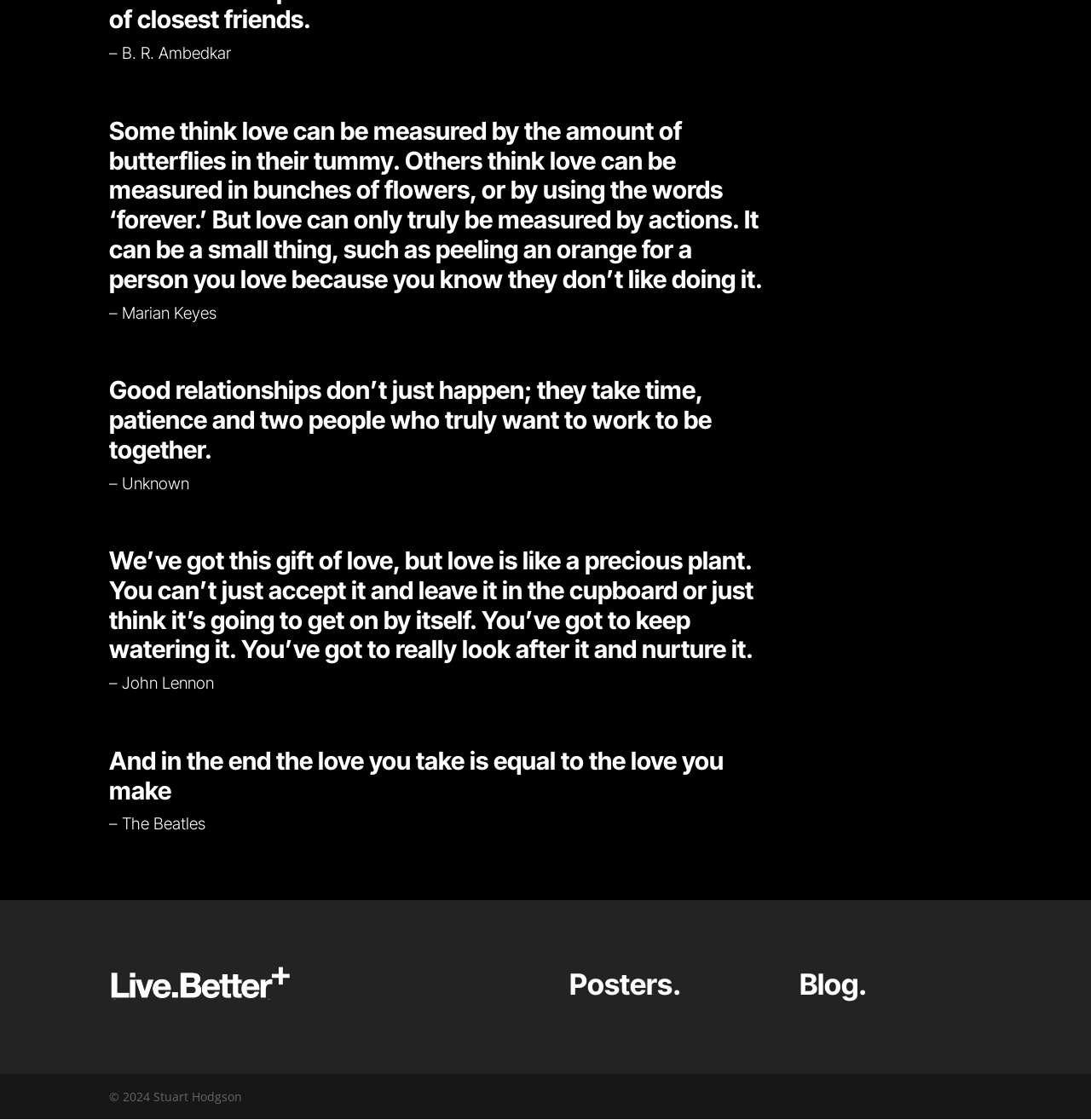Who is the copyright holder of this webpage?
Examine the image and give a concise answer in one word or a short phrase.

Stuart Hodgson